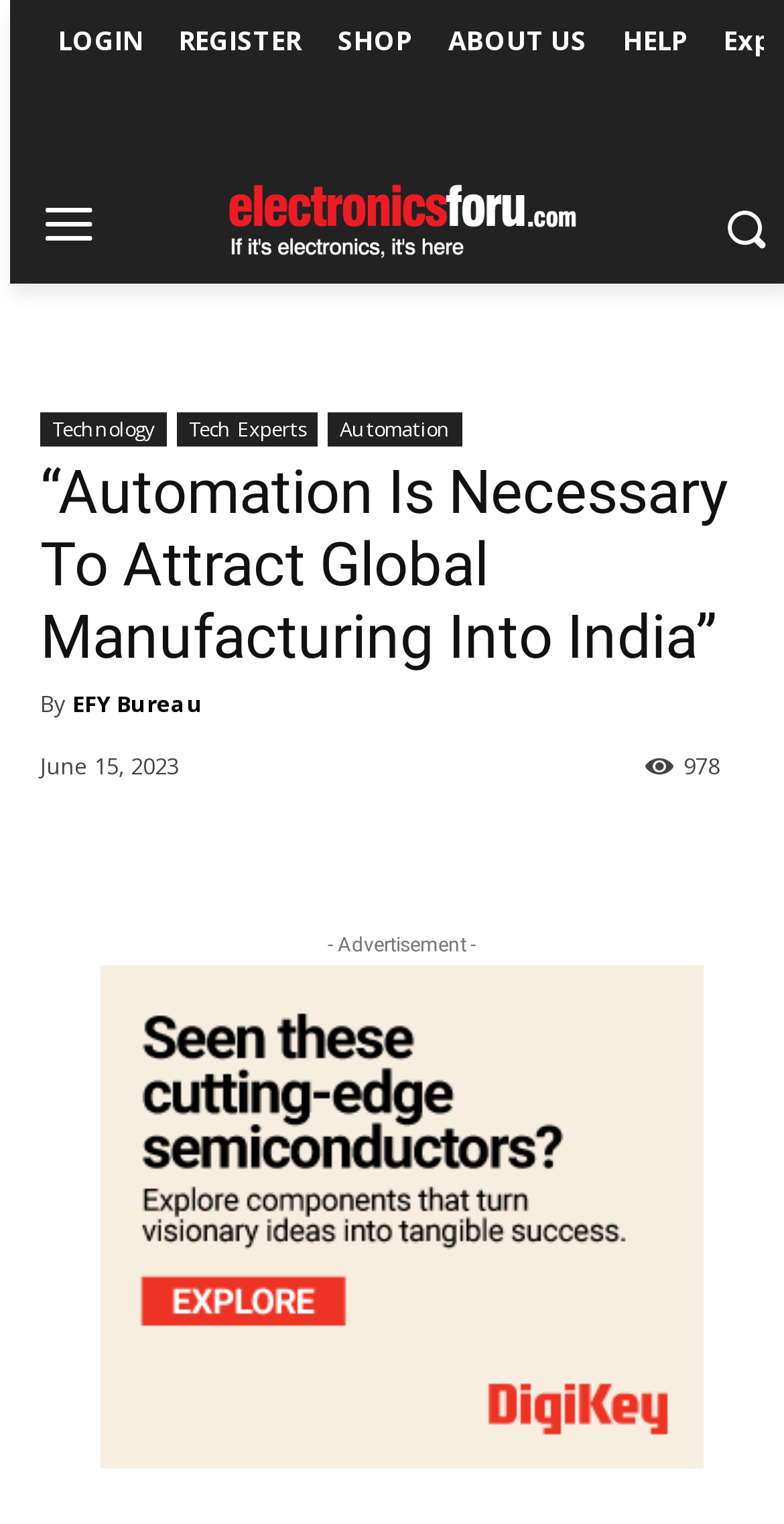Can you provide the bounding box coordinates for the element that should be clicked to implement the instruction: "Click on the LOGIN link"?

[0.051, 0.0, 0.205, 0.054]